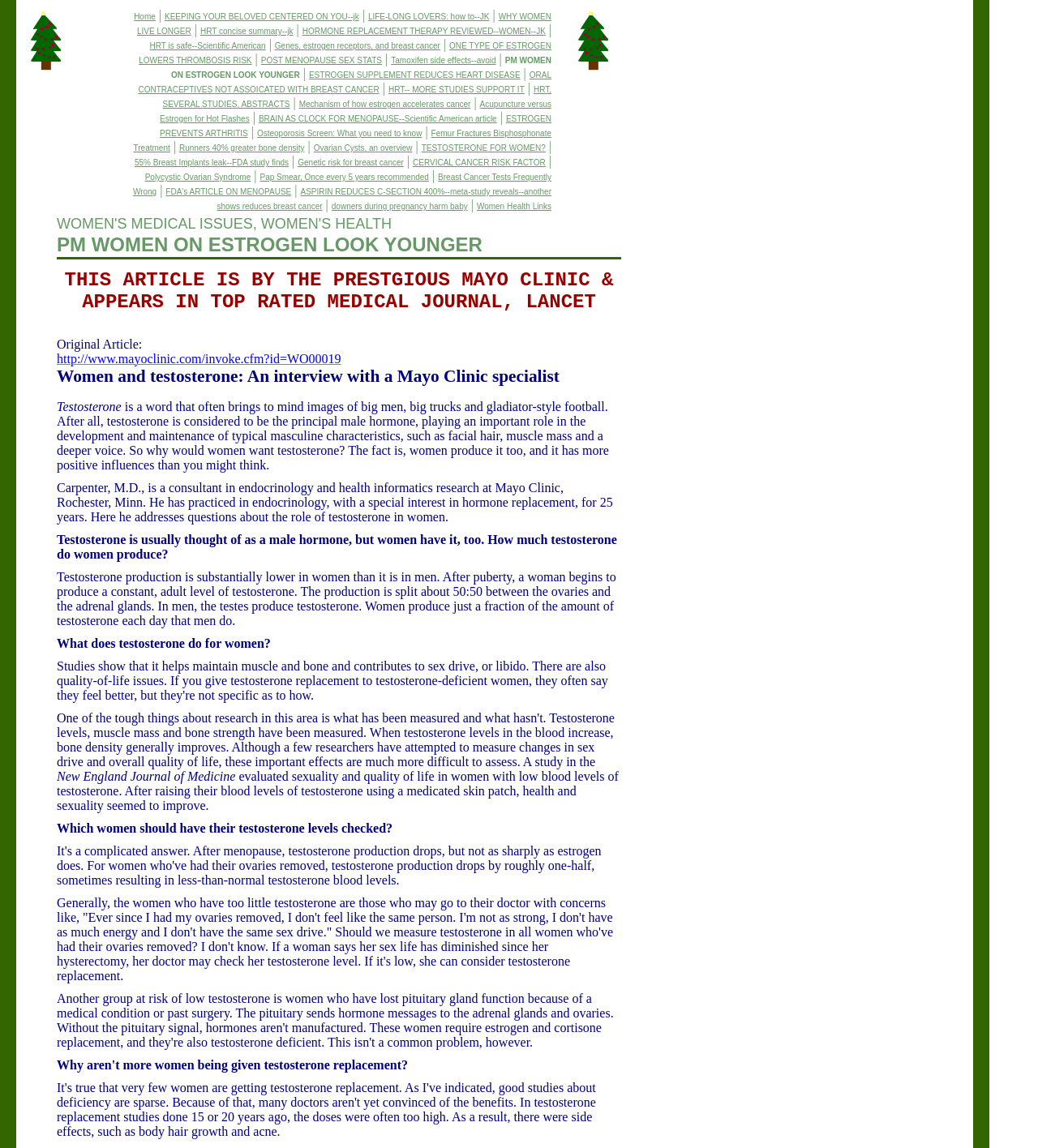Identify the bounding box coordinates of the region I need to click to complete this instruction: "click the '下一个' link".

None